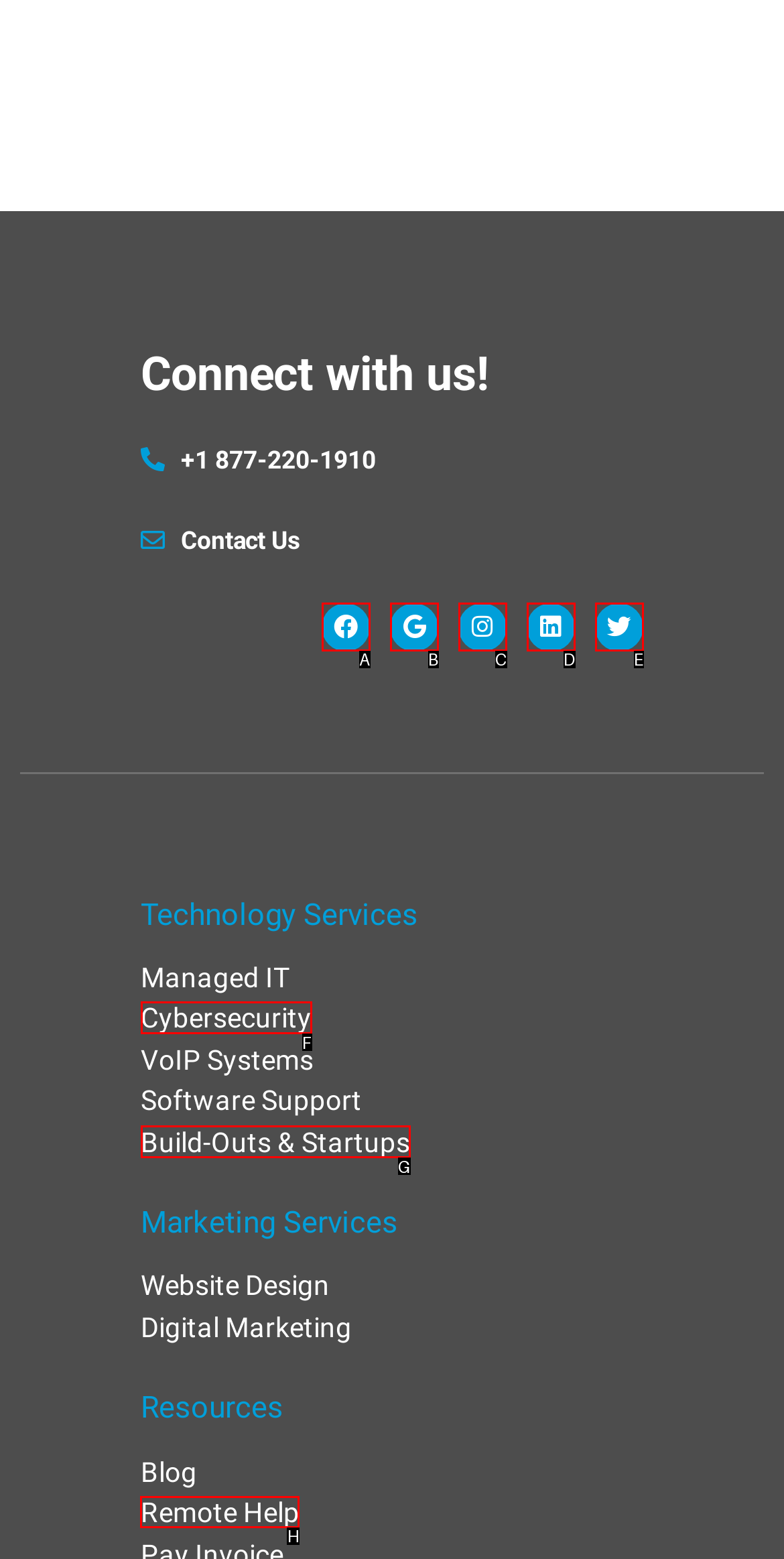Which HTML element should be clicked to complete the task: Get remote help? Answer with the letter of the corresponding option.

H